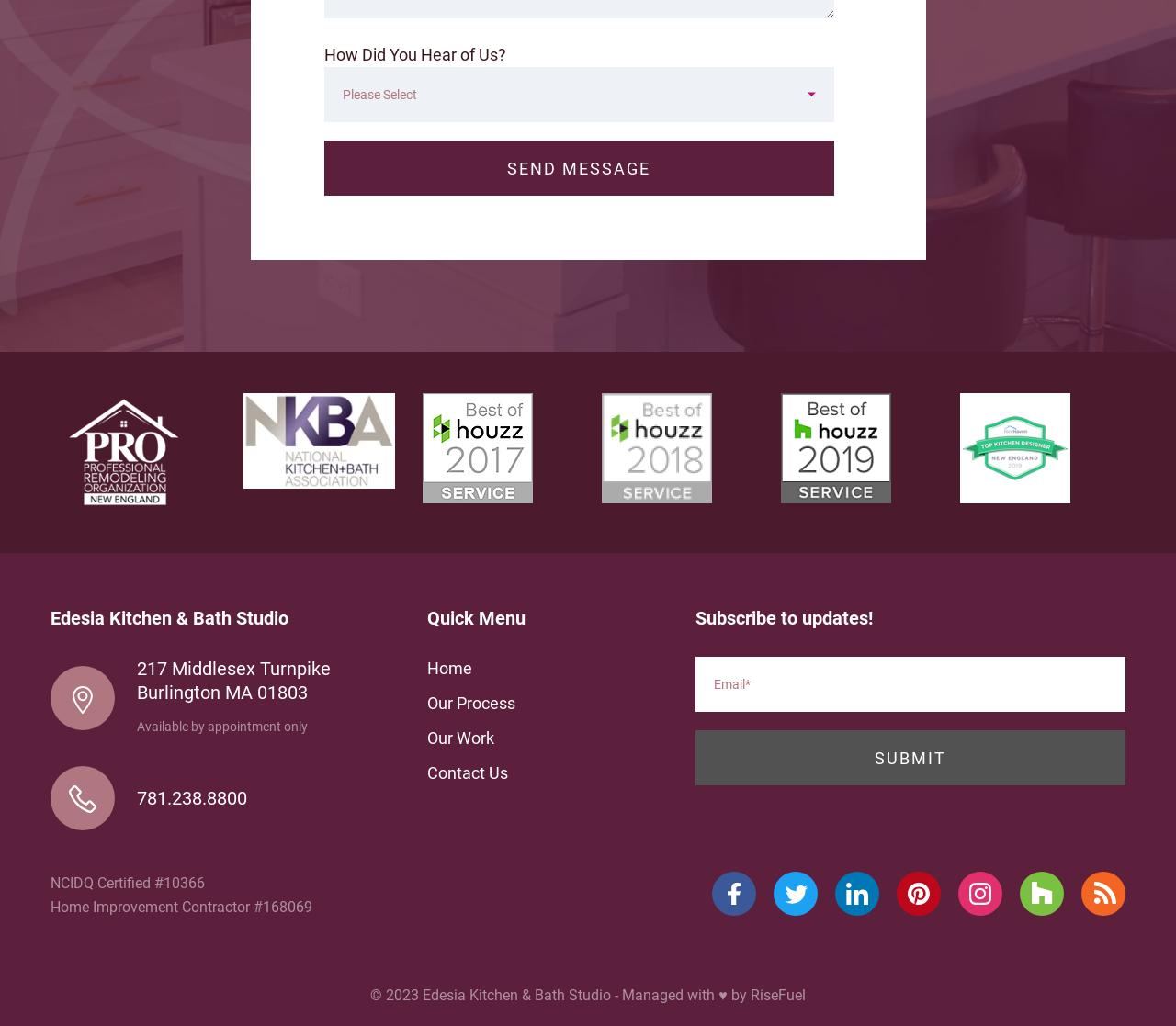From the webpage screenshot, predict the bounding box of the UI element that matches this description: "Our Work".

[0.363, 0.708, 0.42, 0.745]